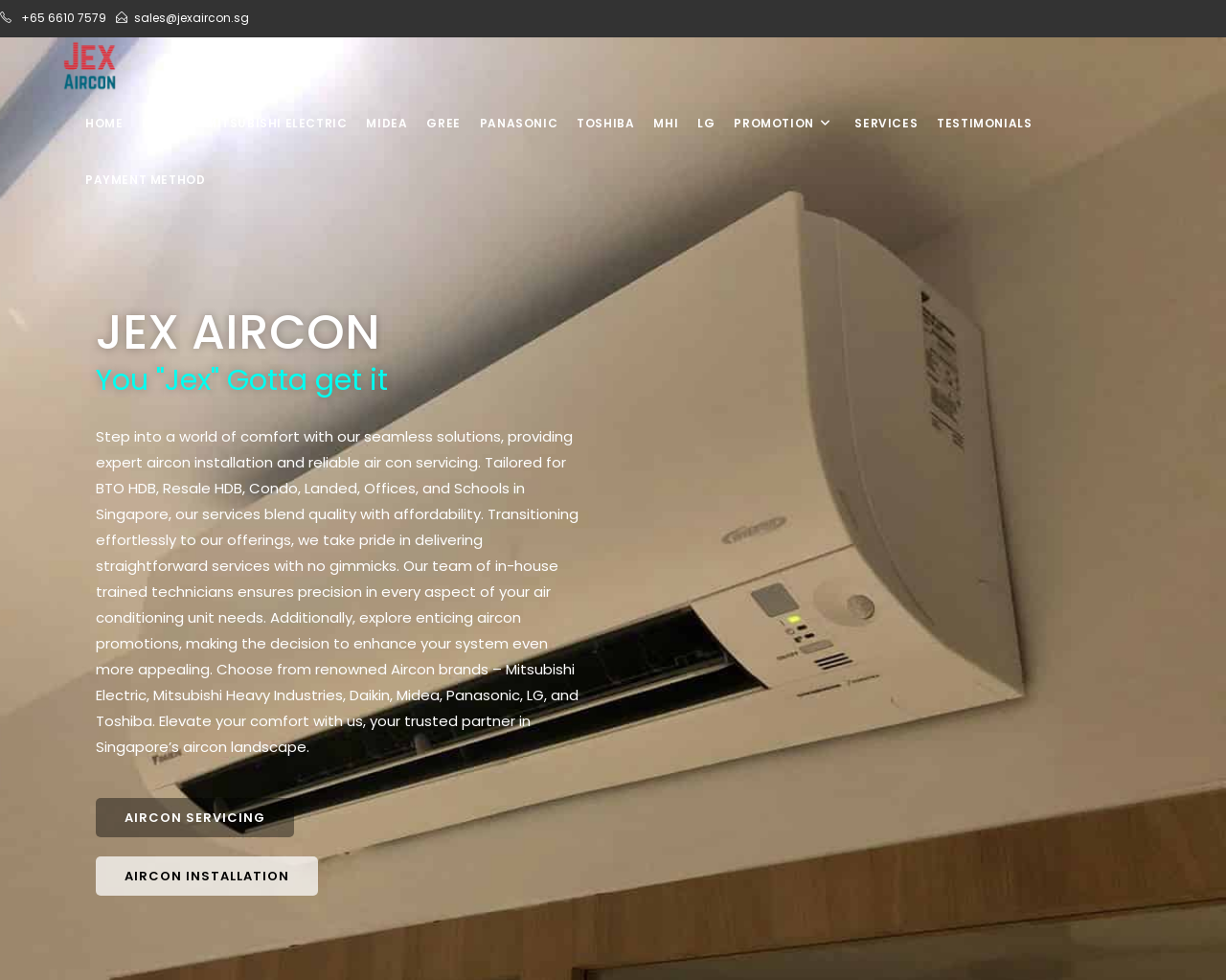Determine the bounding box coordinates for the area you should click to complete the following instruction: "Click the link to Homicide Canada".

None